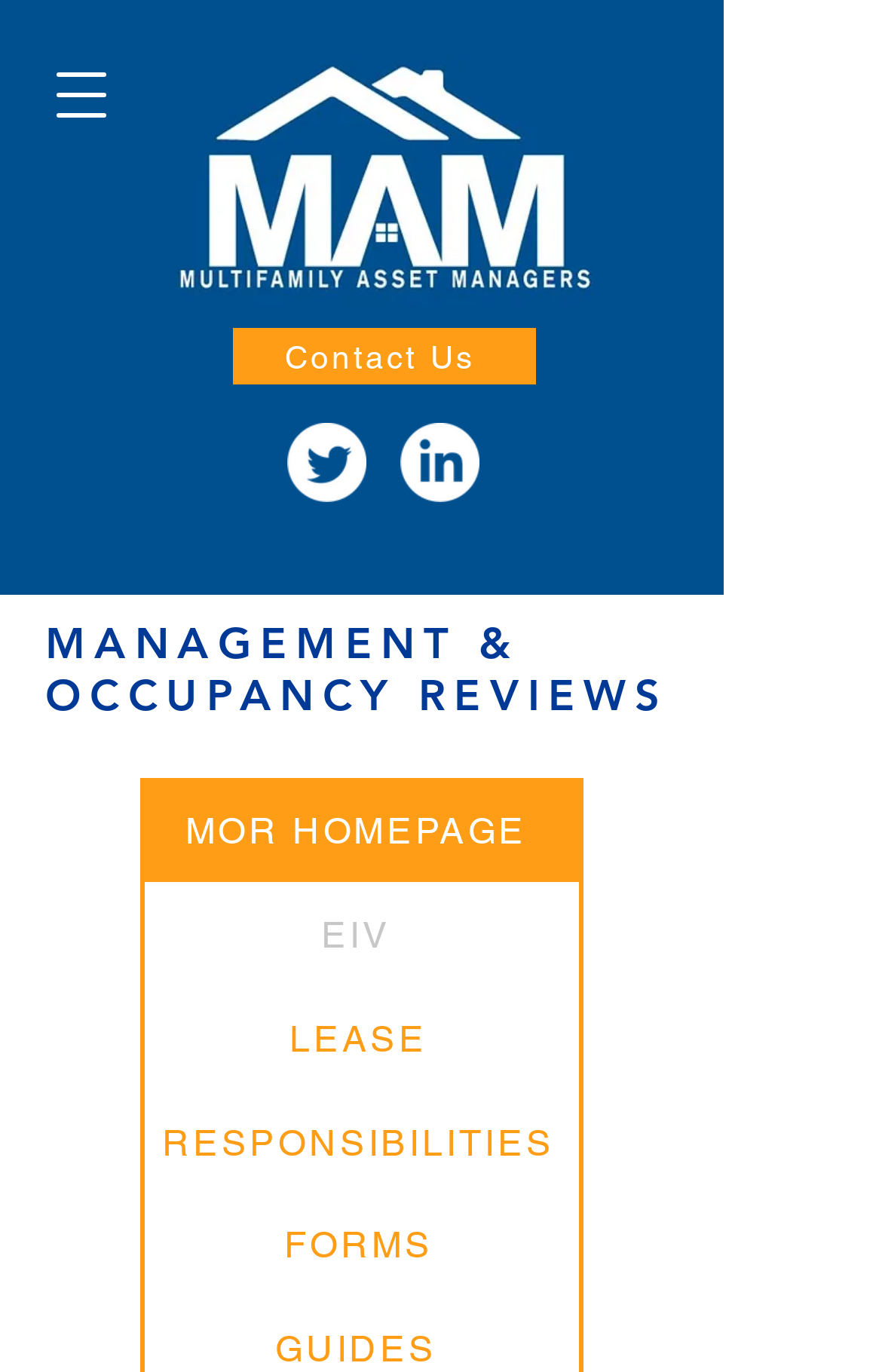Pinpoint the bounding box coordinates of the clickable element needed to complete the instruction: "Go to MOR HOMEPAGE". The coordinates should be provided as four float numbers between 0 and 1: [left, top, right, bottom].

[0.159, 0.567, 0.659, 0.643]